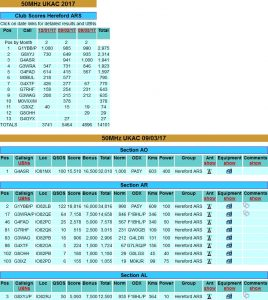What is the format of the data?
Please answer the question as detailed as possible.

The caption states that the image 'is structured in a tabular format', which means the data is organized into rows and columns, making it easy to read and compare.